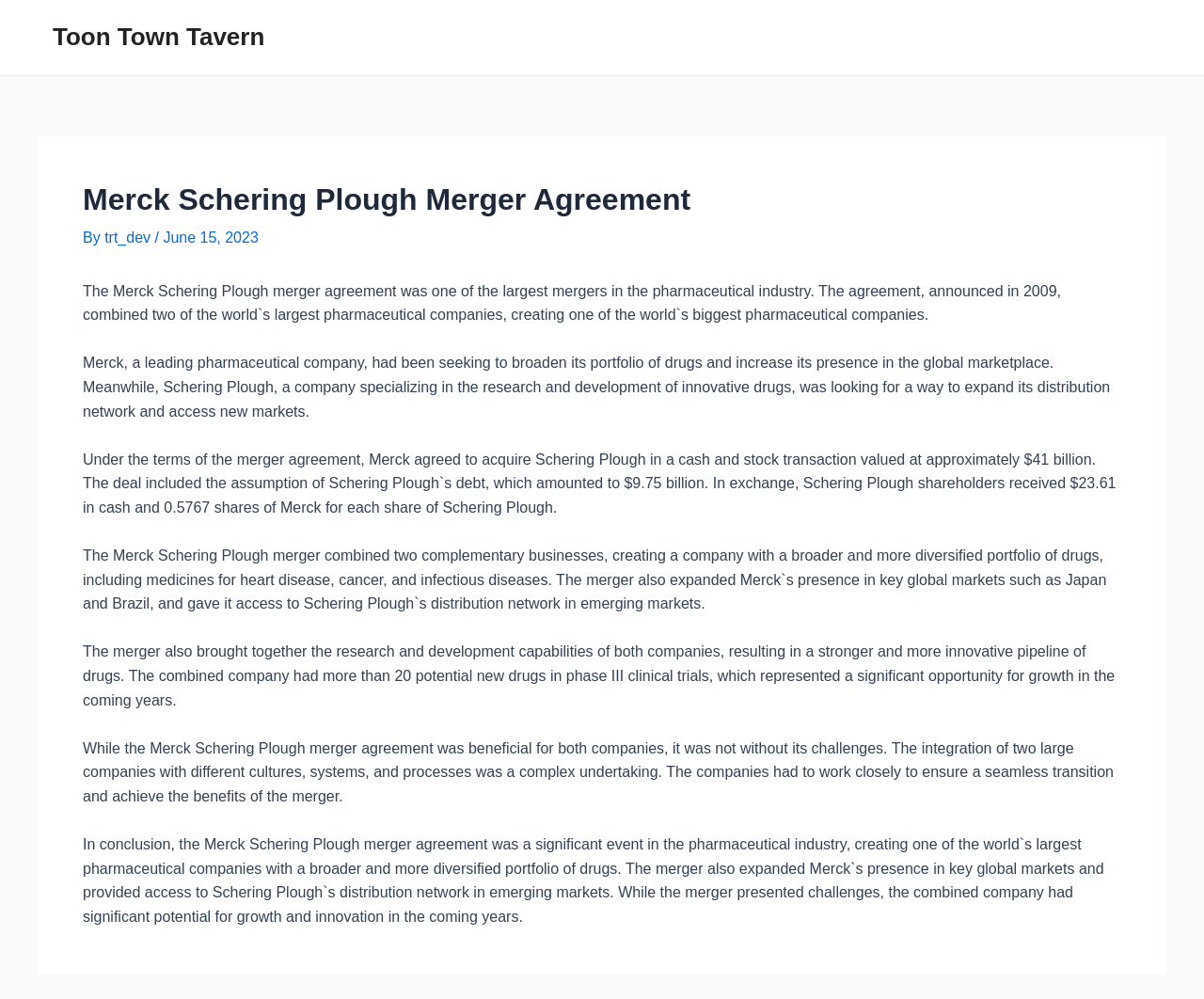Can you find and generate the webpage's heading?

Merck Schering Plough Merger Agreement